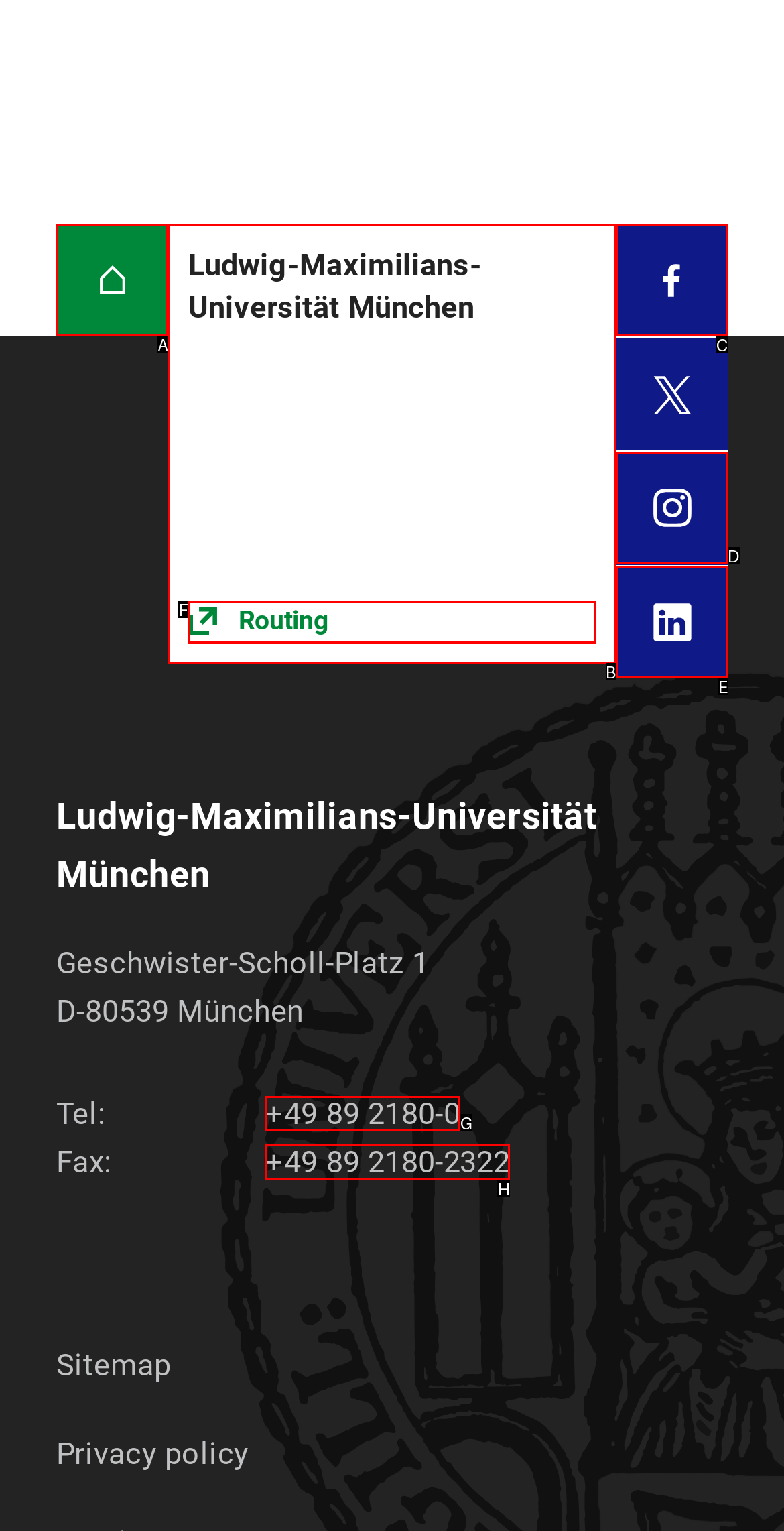From the given options, indicate the letter that corresponds to the action needed to complete this task: call the university. Respond with only the letter.

G